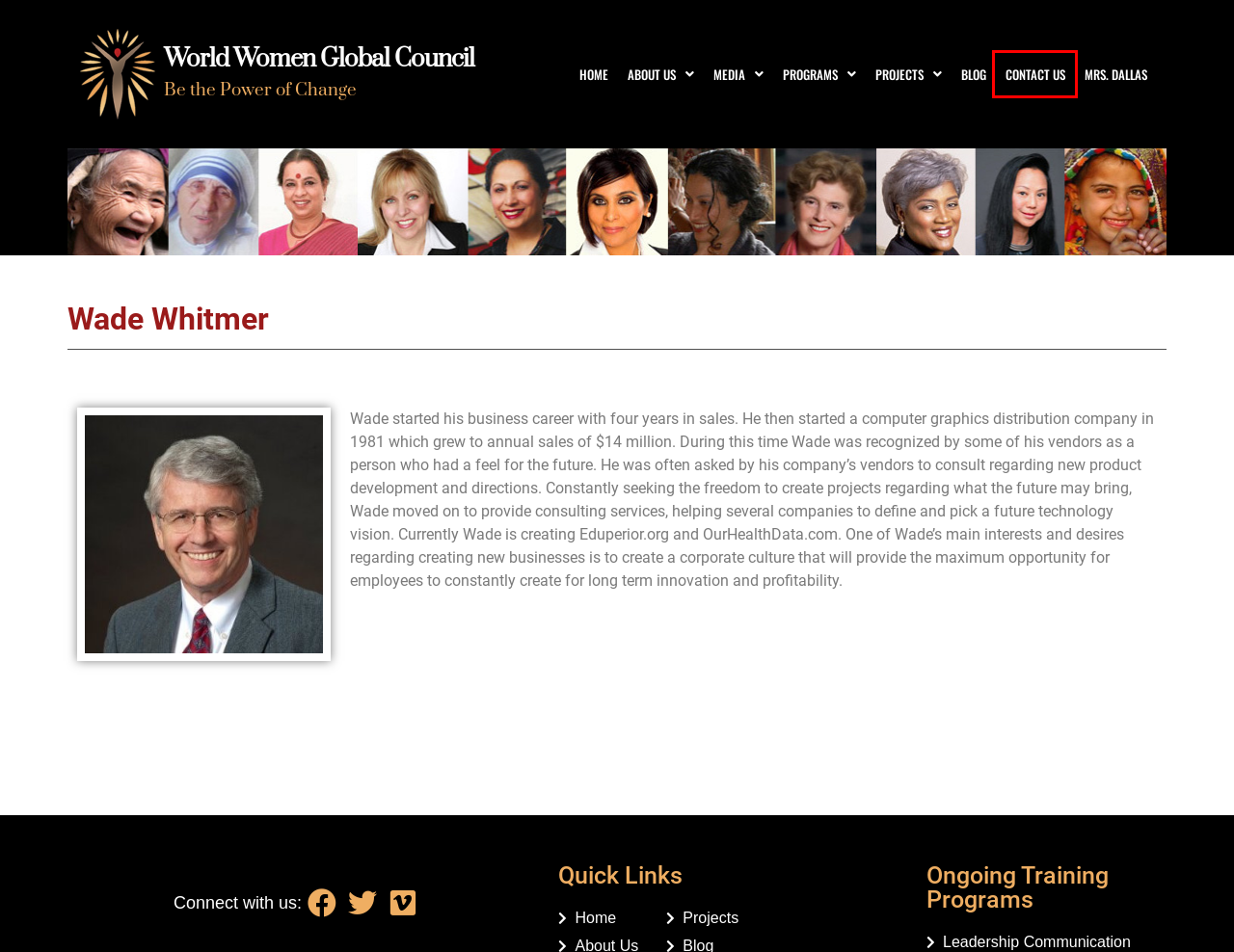You are given a screenshot of a webpage within which there is a red rectangle bounding box. Please choose the best webpage description that matches the new webpage after clicking the selected element in the bounding box. Here are the options:
A. Programs – World Women Global Council
B. Projects – World Women Global Council
C. Mrs.Dallas UA 2012 Dilshad Dayani
D. Blog – World Women Global Council
E. Online Life Skills Certificate – World Women Global Council
F. About Us – World Women Global Council
G. Contact Us – World Women Global Council
H. World Women Global Council – Be the Power of Change

G